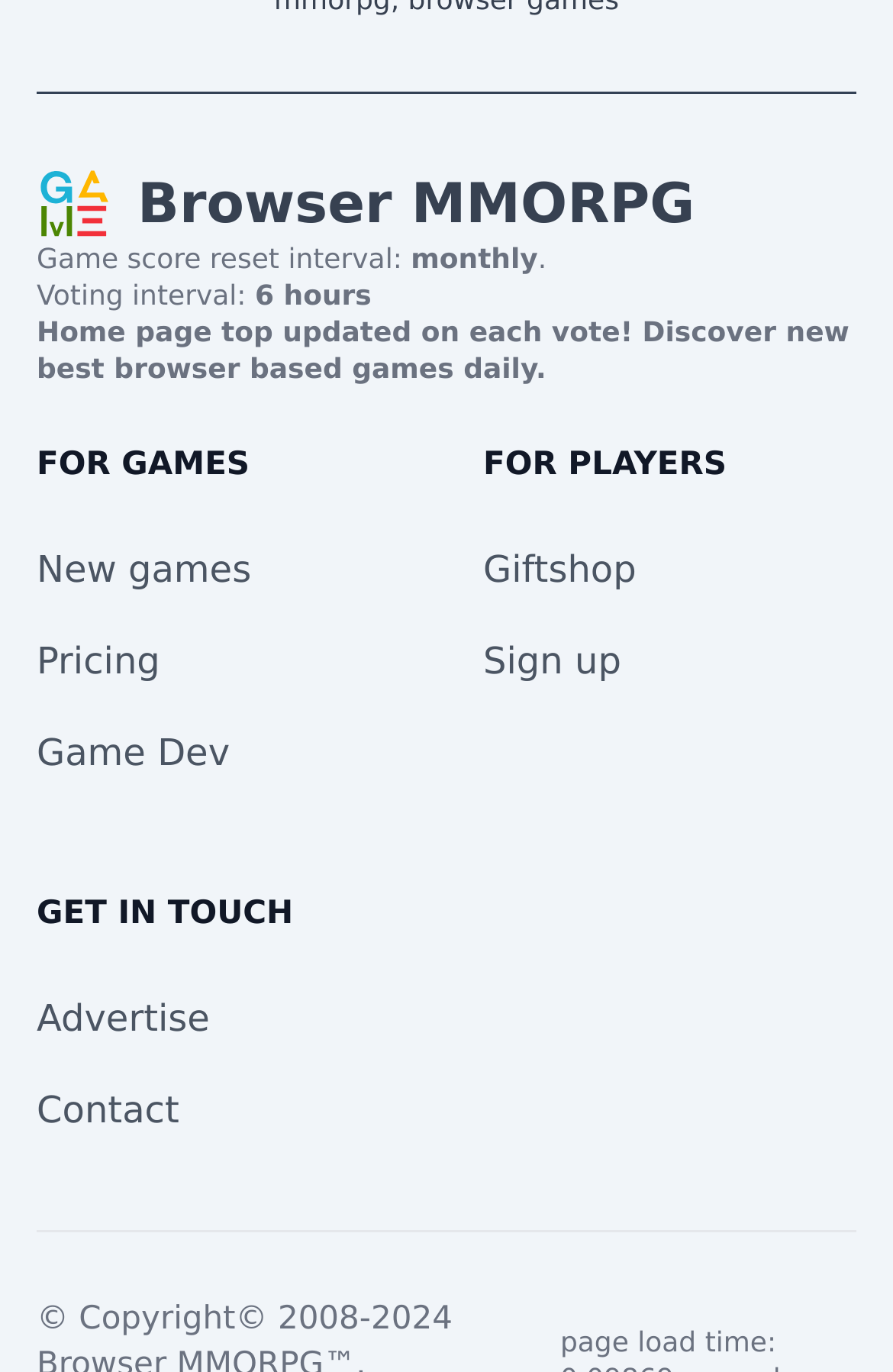What is the copyright year range of the website?
Refer to the image and give a detailed answer to the question.

The copyright year range can be found at the bottom of the webpage, in the text '© Copyright 2008-2024', indicating that the website has been copyrighted from 2008 to 2024.